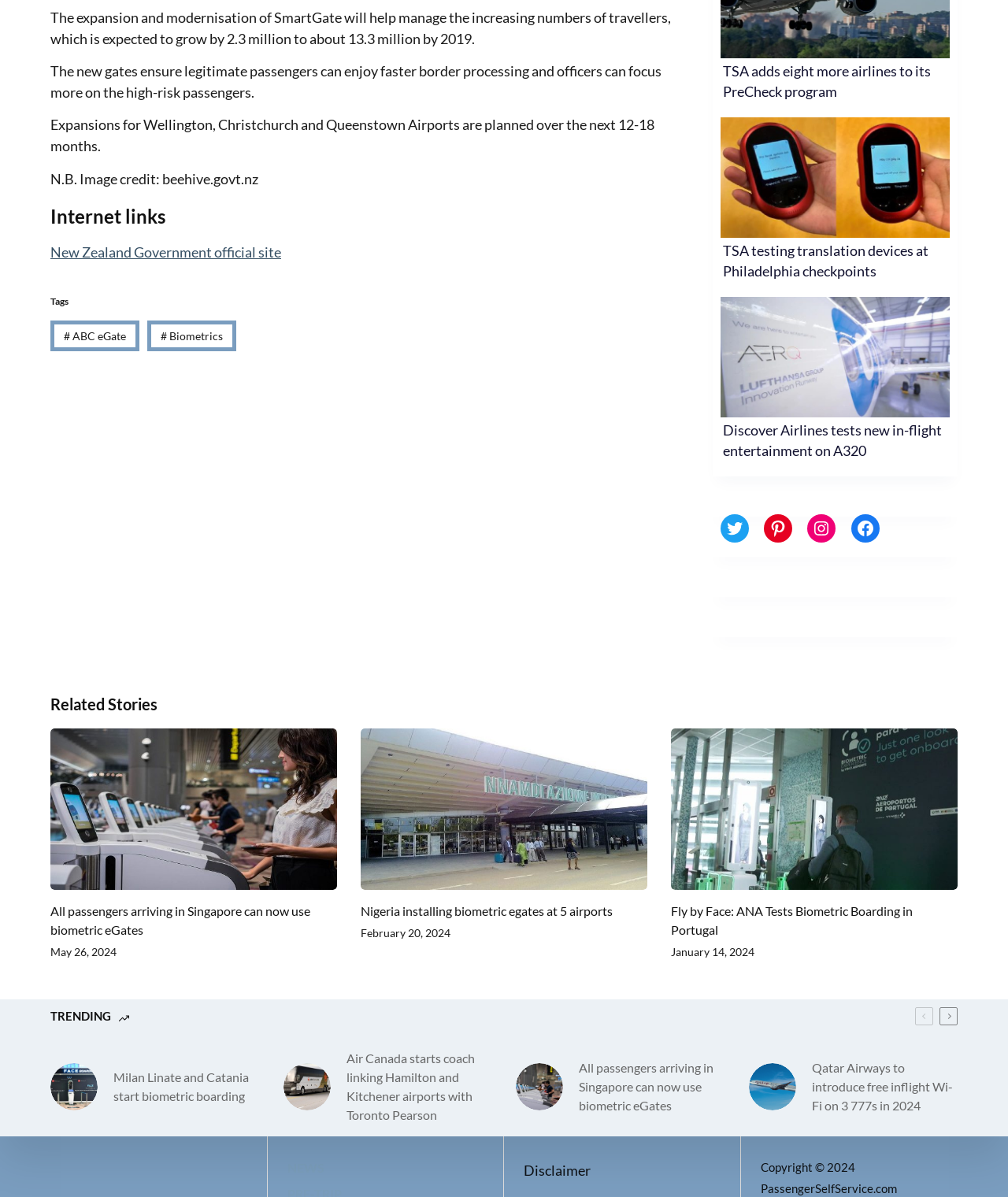Locate the bounding box of the UI element described by: "# Biometrics" in the given webpage screenshot.

[0.146, 0.268, 0.234, 0.294]